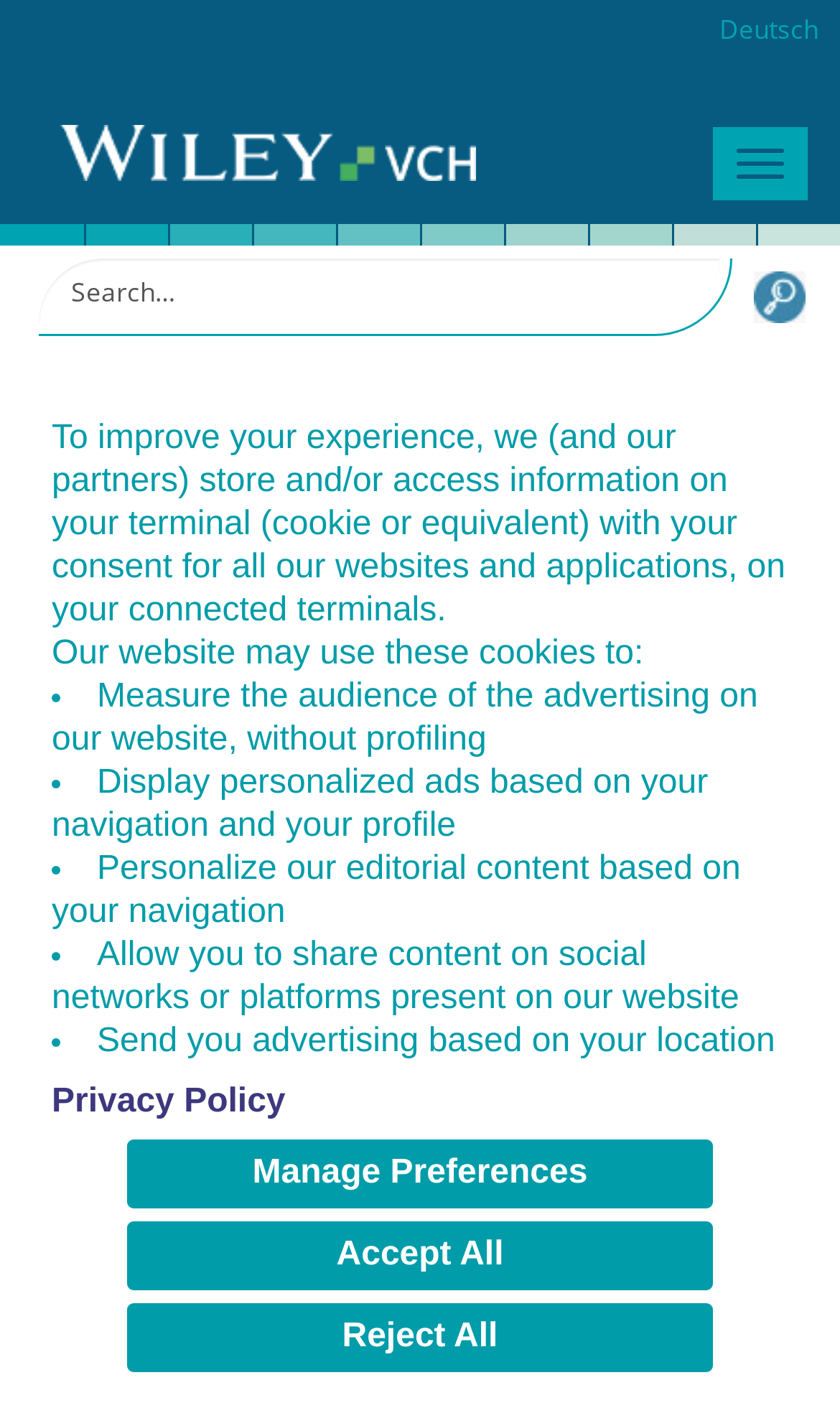What is the focus of each issue of the journal?
Relying on the image, give a concise answer in one word or a brief phrase.

A current topic or specific project